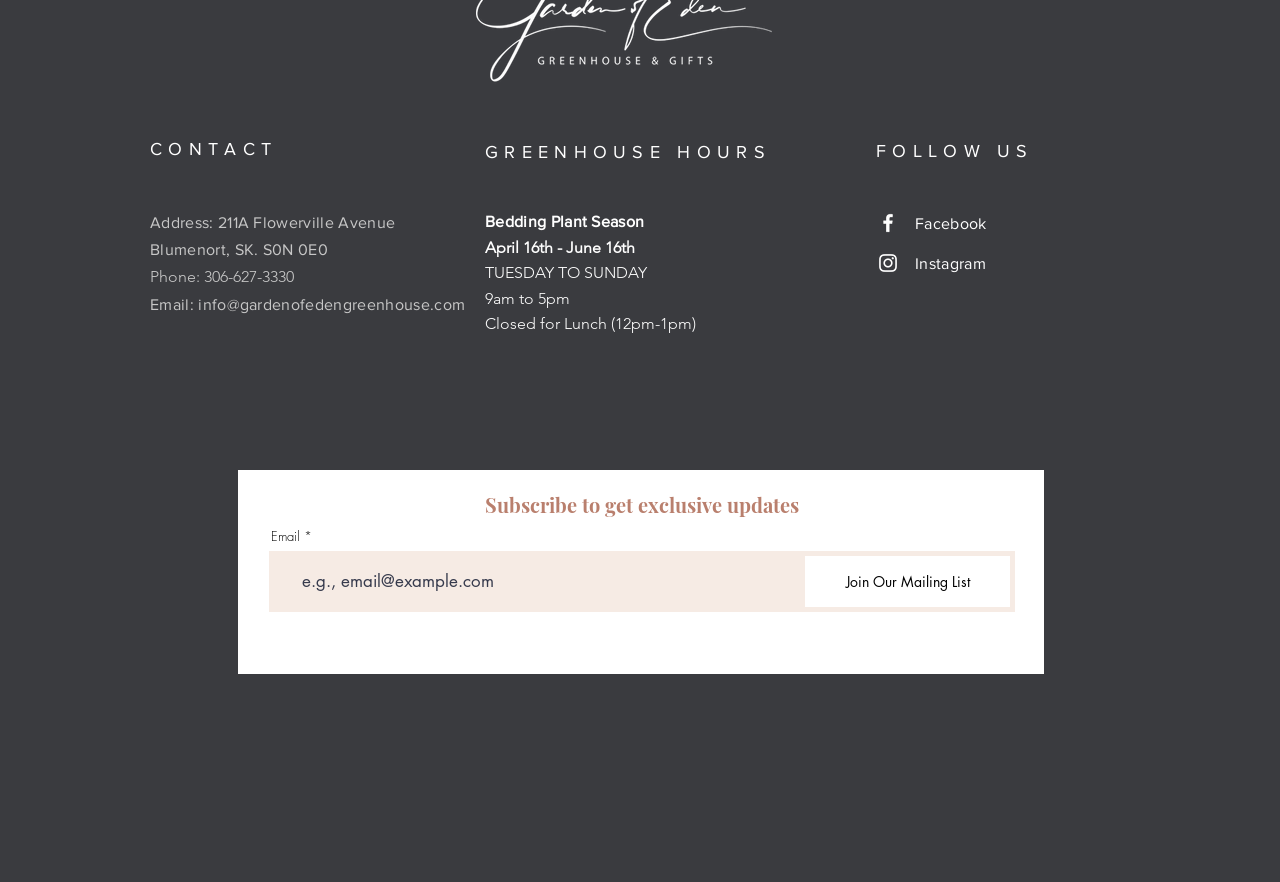Locate the bounding box coordinates of the clickable area to execute the instruction: "Visit the Facebook page". Provide the coordinates as four float numbers between 0 and 1, represented as [left, top, right, bottom].

[0.684, 0.239, 0.703, 0.266]